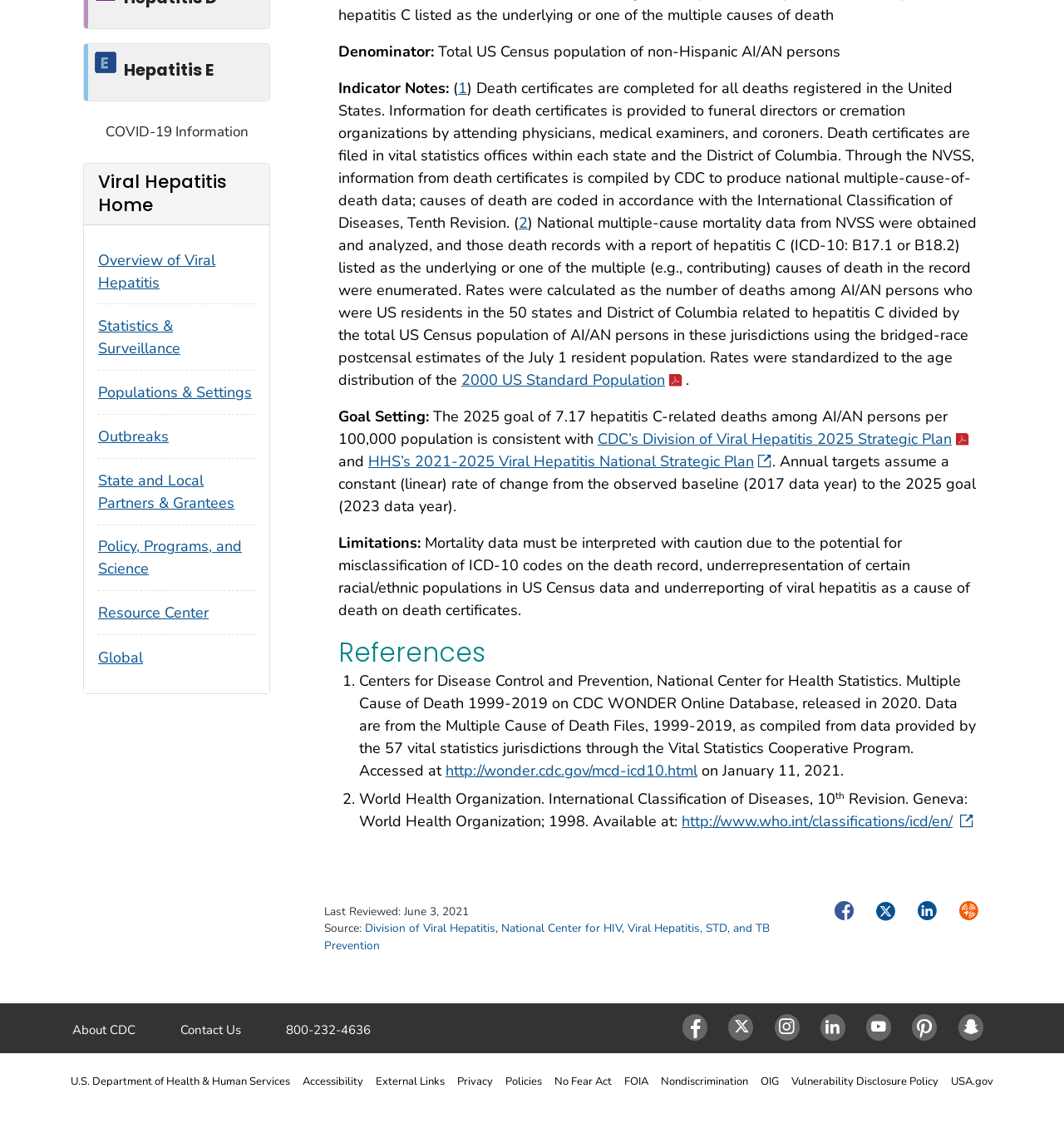Using the webpage screenshot, find the UI element described by External Links. Provide the bounding box coordinates in the format (top-left x, top-left y, bottom-right x, bottom-right y), ensuring all values are floating point numbers between 0 and 1.

[0.353, 0.952, 0.418, 0.966]